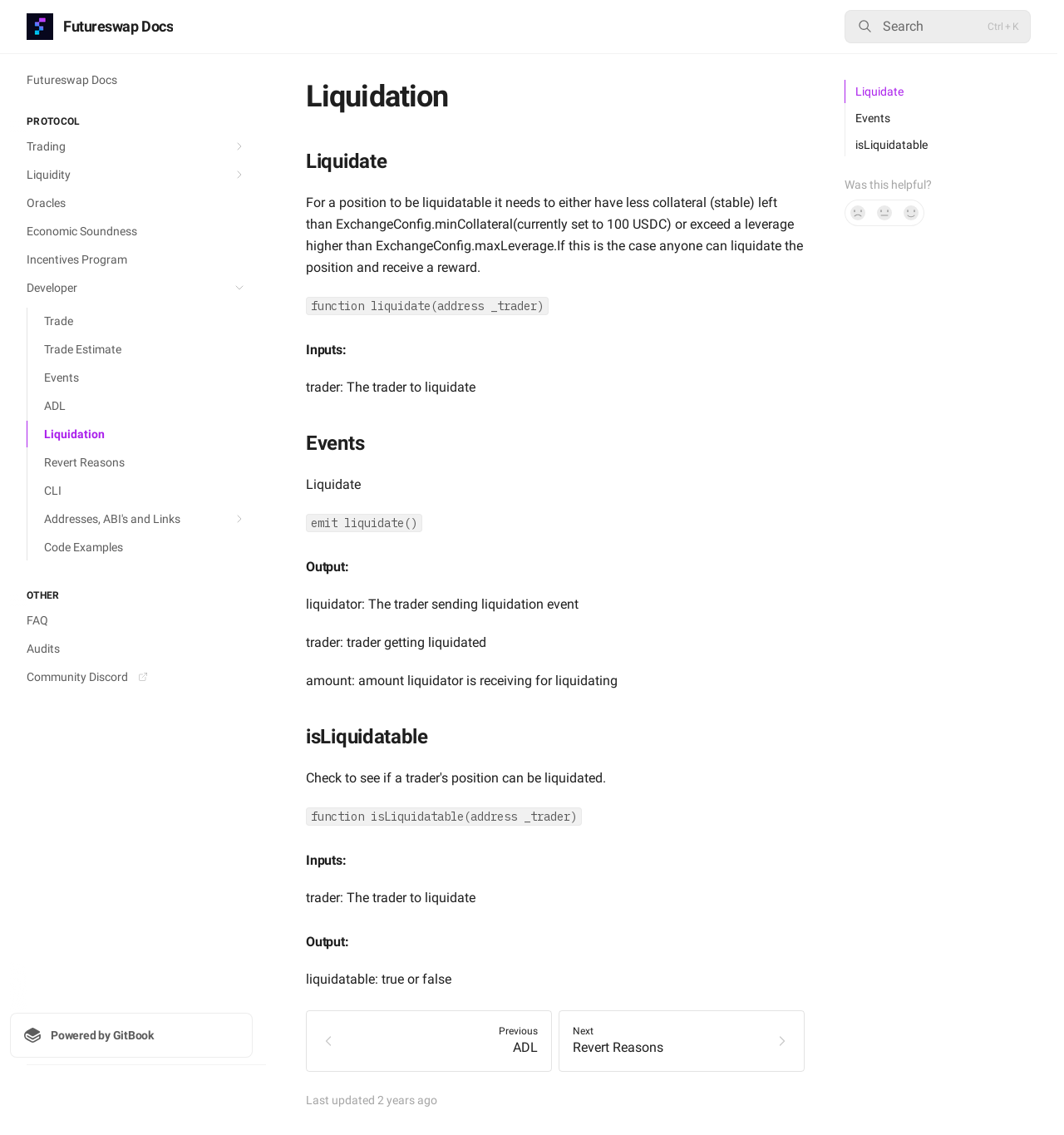Respond to the question below with a single word or phrase:
What is the purpose of the liquidate function?

To liquidate a position